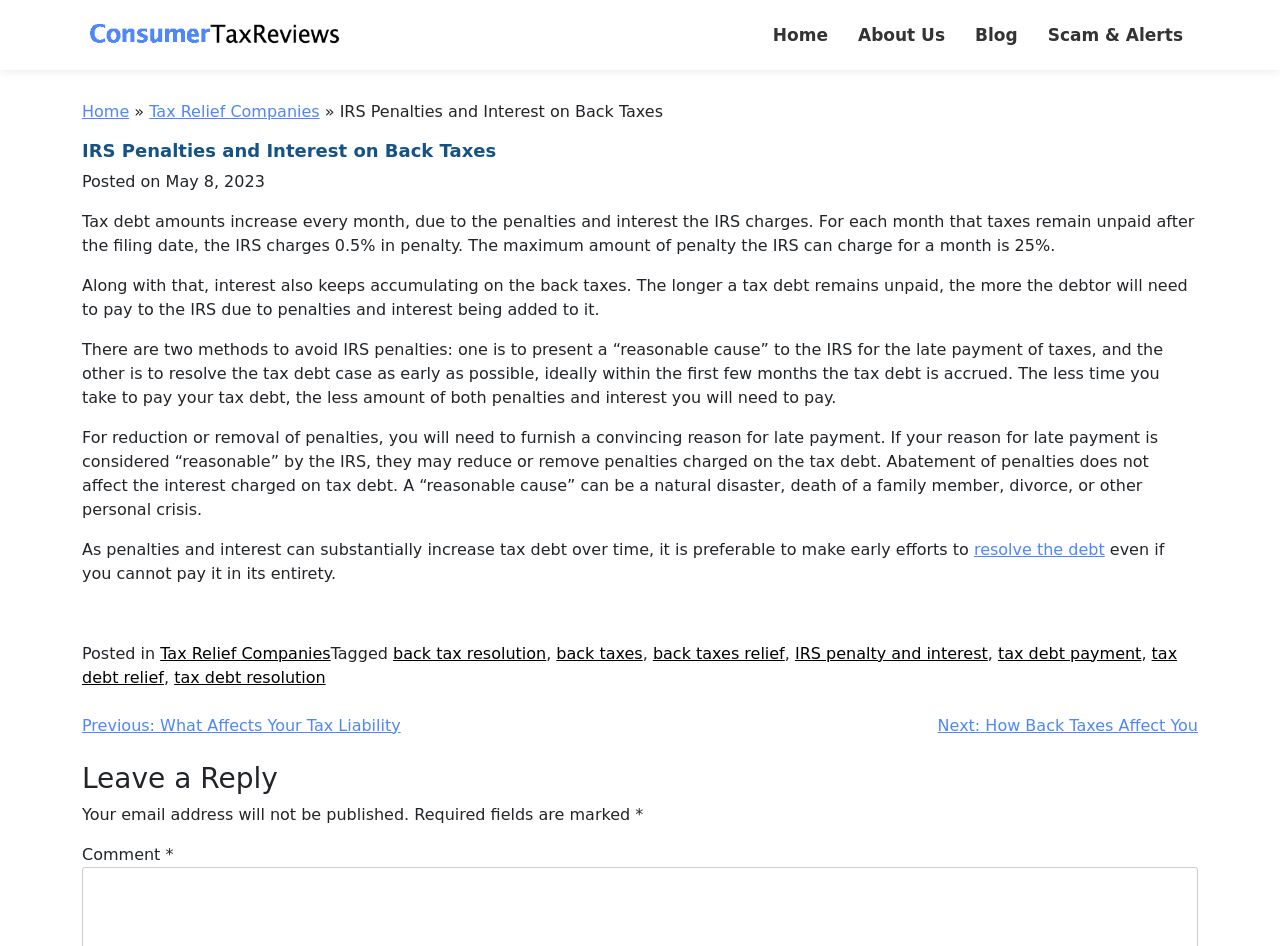Please identify the bounding box coordinates of the element I should click to complete this instruction: 'Leave a reply in the comment section'. The coordinates should be given as four float numbers between 0 and 1, like this: [left, top, right, bottom].

[0.064, 0.805, 0.936, 0.841]